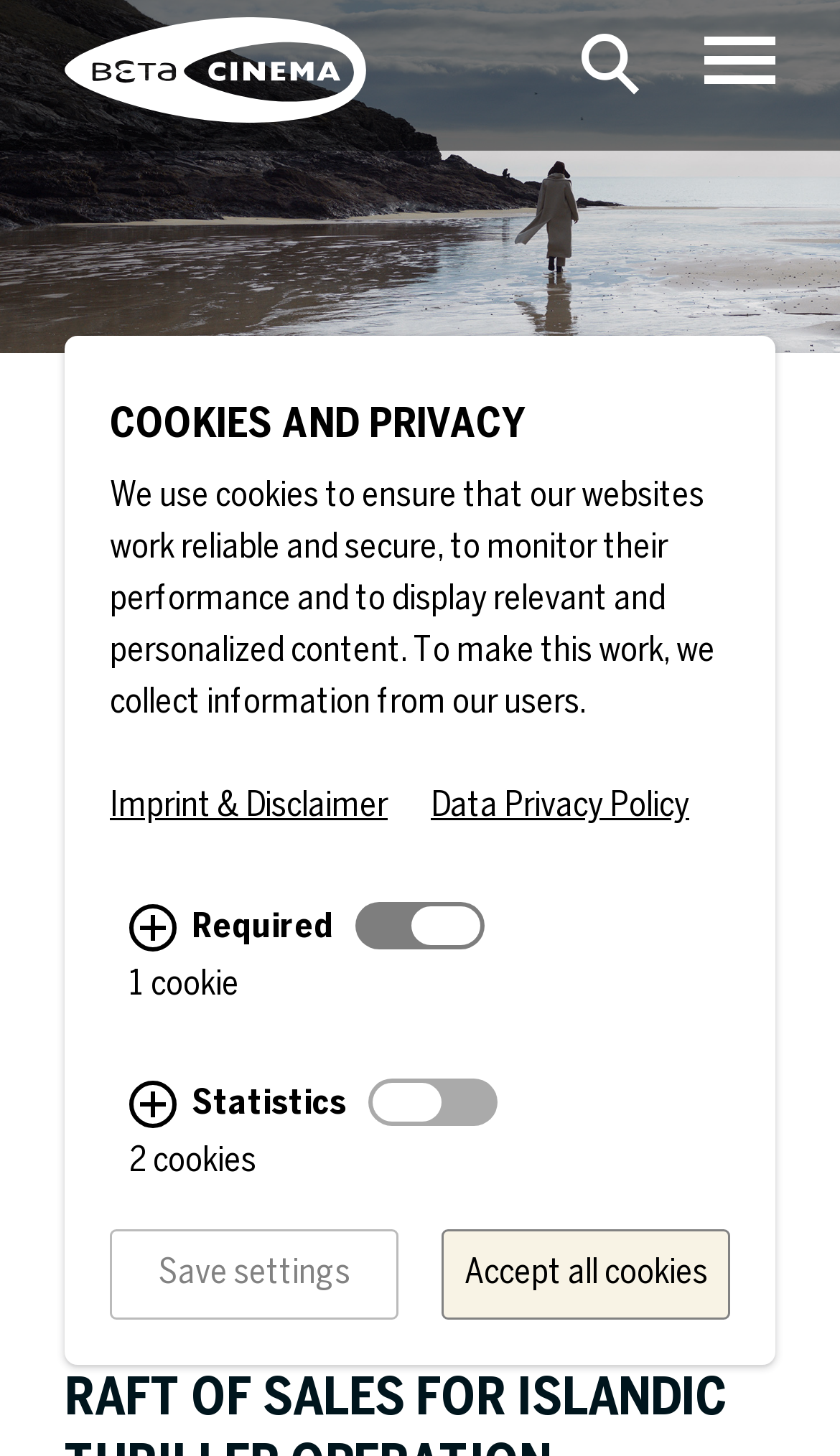Please reply with a single word or brief phrase to the question: 
What is the purpose of required cookies?

To ensure website works correctly